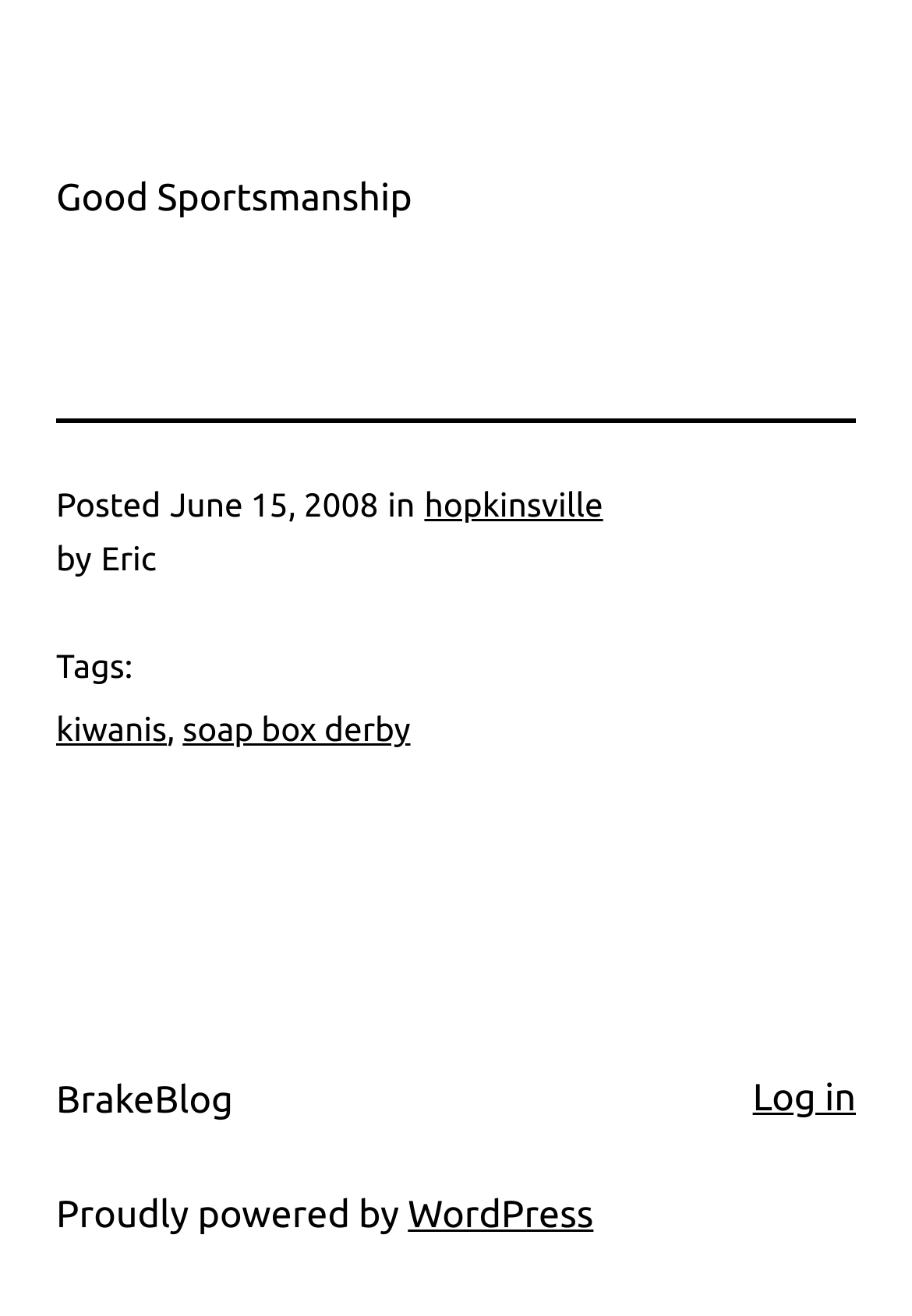Using the provided description: "WordPress", find the bounding box coordinates of the corresponding UI element. The output should be four float numbers between 0 and 1, in the format [left, top, right, bottom].

[0.447, 0.908, 0.651, 0.94]